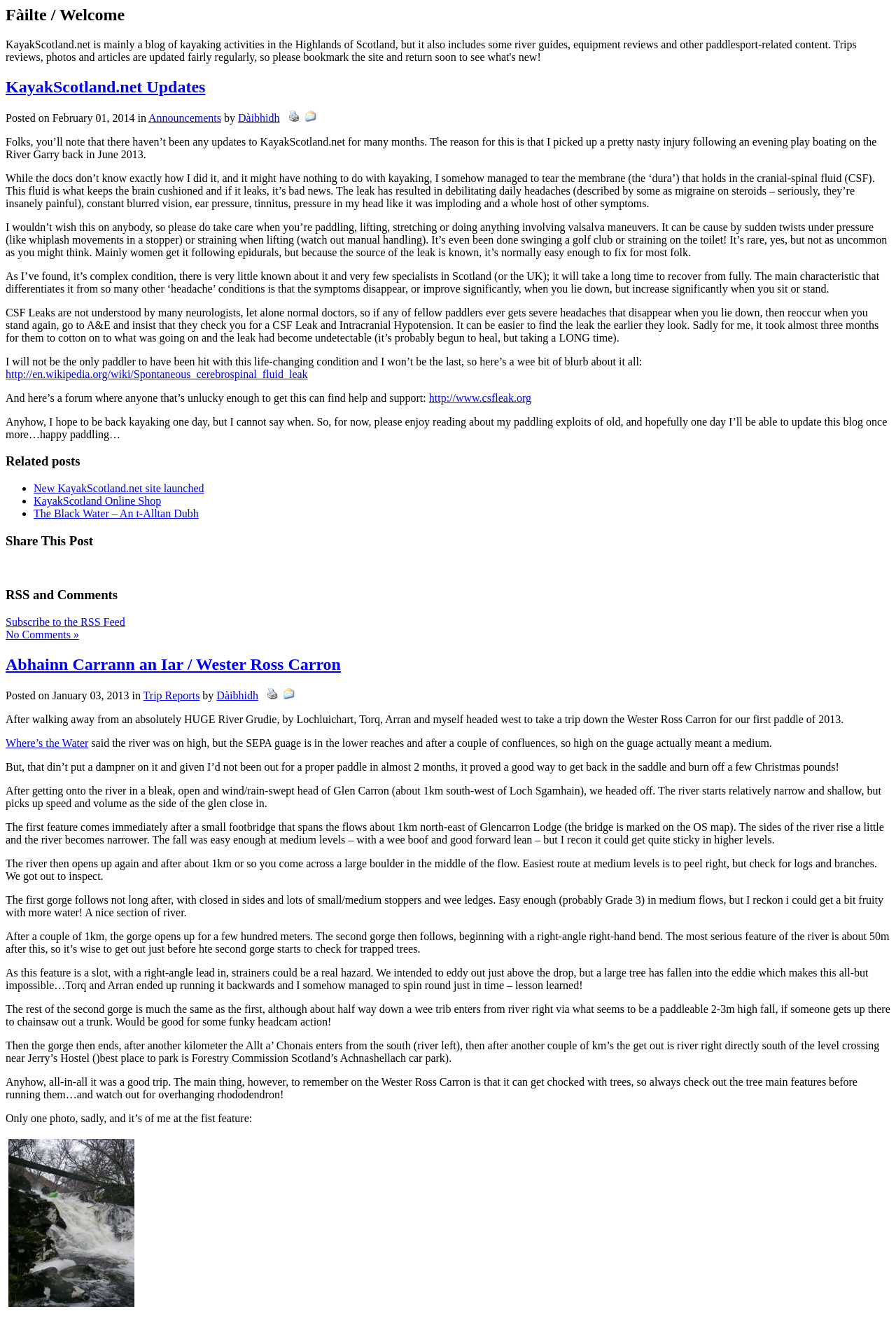Elaborate on the information and visuals displayed on the webpage.

This webpage is a blog post about kayaking and updates on the KayakScotland.net website. At the top, there is a heading "Fàilte / Welcome" followed by another heading "KayakScotland.net Updates" with a link to the same title. Below this, there is a section with the date "February 01, 2014" and the author's name "Dàibhidh". 

The main content of the webpage is a long text describing the author's experience with a serious injury caused by a kayaking accident. The text is divided into several paragraphs, explaining the symptoms, diagnosis, and treatment of the condition. There are also links to external resources, such as Wikipedia and a forum, related to the condition.

On the right side of the webpage, there is a section with links to related posts, including "New KayakScotland.net site launched", "KayakScotland Online Shop", and "The Black Water – An t-Alltan Dubh". Below this, there is another section with headings "Share This Post", "RSS and Comments", and "Abhainn Carrann an Iar / Wester Ross Carron", which appears to be another blog post.

The webpage also contains several images, including a print icon and an email icon, which are used as links to print or email the post. There is also a larger image at the bottom of the webpage, which appears to be a photo of the author kayaking.